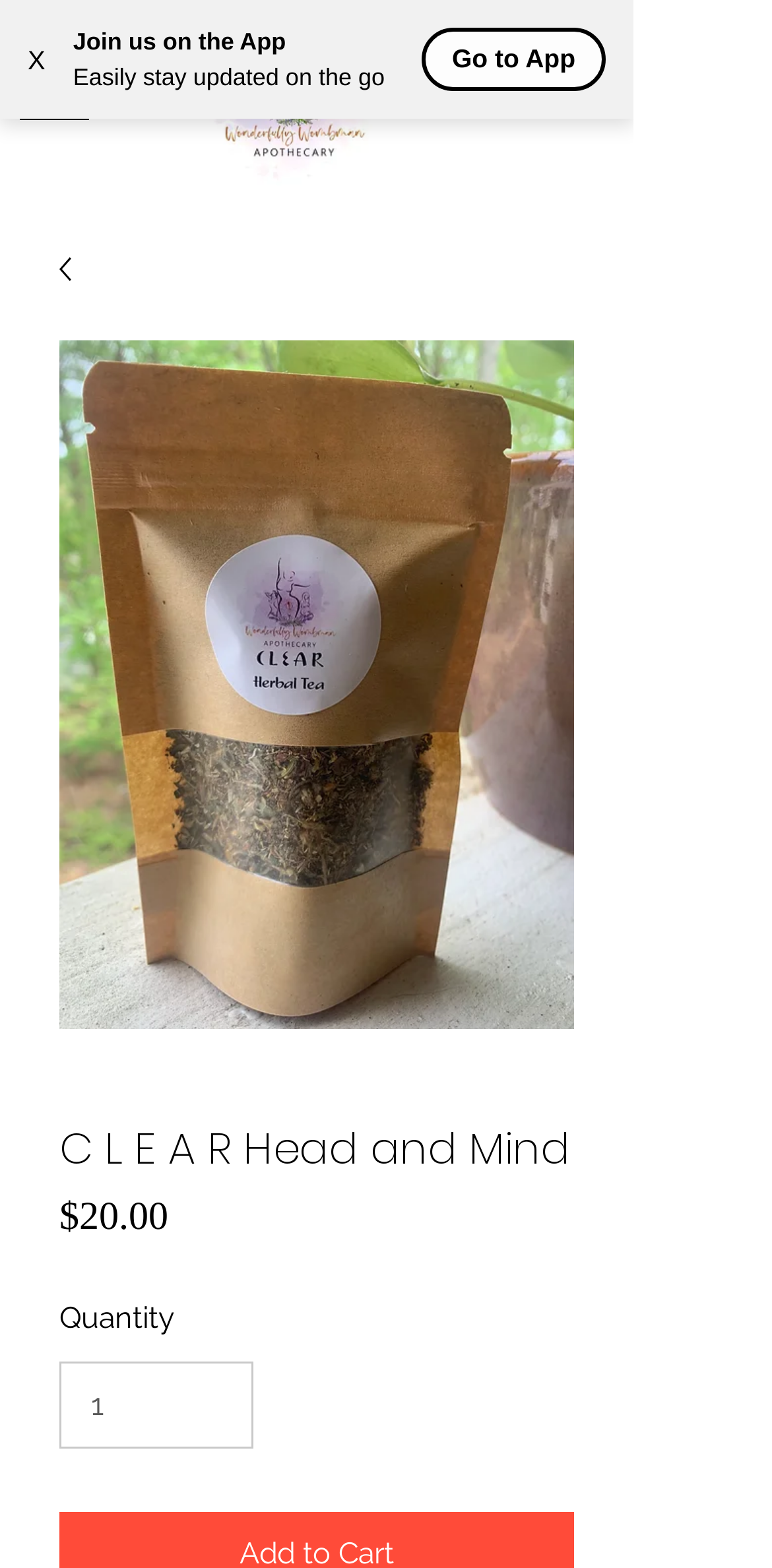Create an elaborate caption that covers all aspects of the webpage.

This webpage appears to be an e-commerce page for a product called "C L E A R Head and Mind" from WW Apothecary. At the top left corner, there is a button with an "X" label, likely used to close a notification or dialog. Next to it, there is a promotional message encouraging users to join the app, with a call-to-action button "Go to App" on the right side.

Below this section, there is a logo or brand image on the left, accompanied by a link. On the top right corner, there is a navigation menu button with an "Open navigation menu" label, which, when clicked, reveals a dropdown menu containing a logo image, a heading with the product name, and several options related to the product, including price, quantity, and a spin button to adjust the quantity.

The product information is displayed prominently, with a price of $20.00 and a quantity selector below it. The overall layout is organized, with clear headings and concise text, making it easy to navigate and find the necessary information about the product.